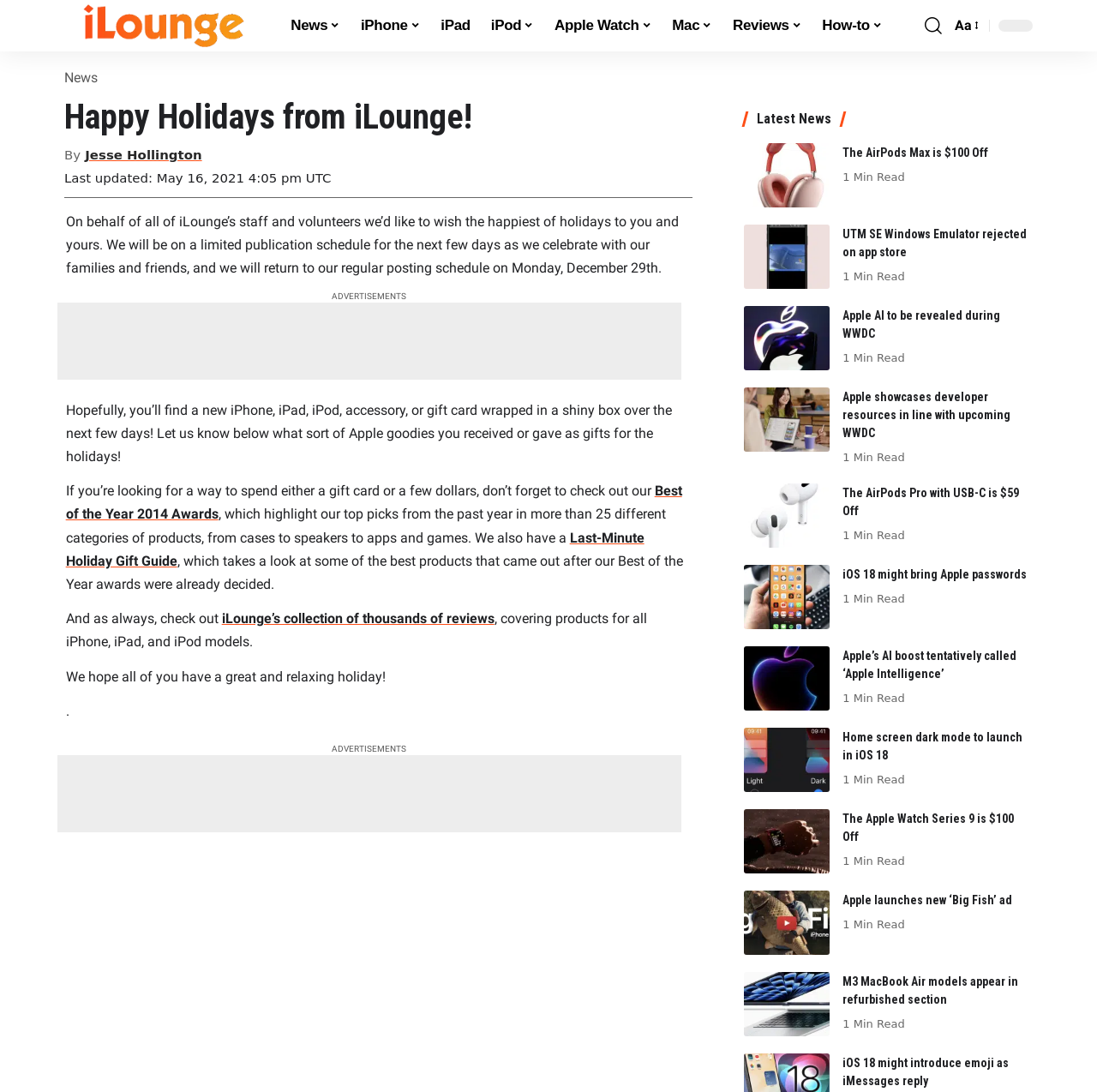What type of content is listed at the bottom of the webpage?
Using the image, provide a concise answer in one word or a short phrase.

News